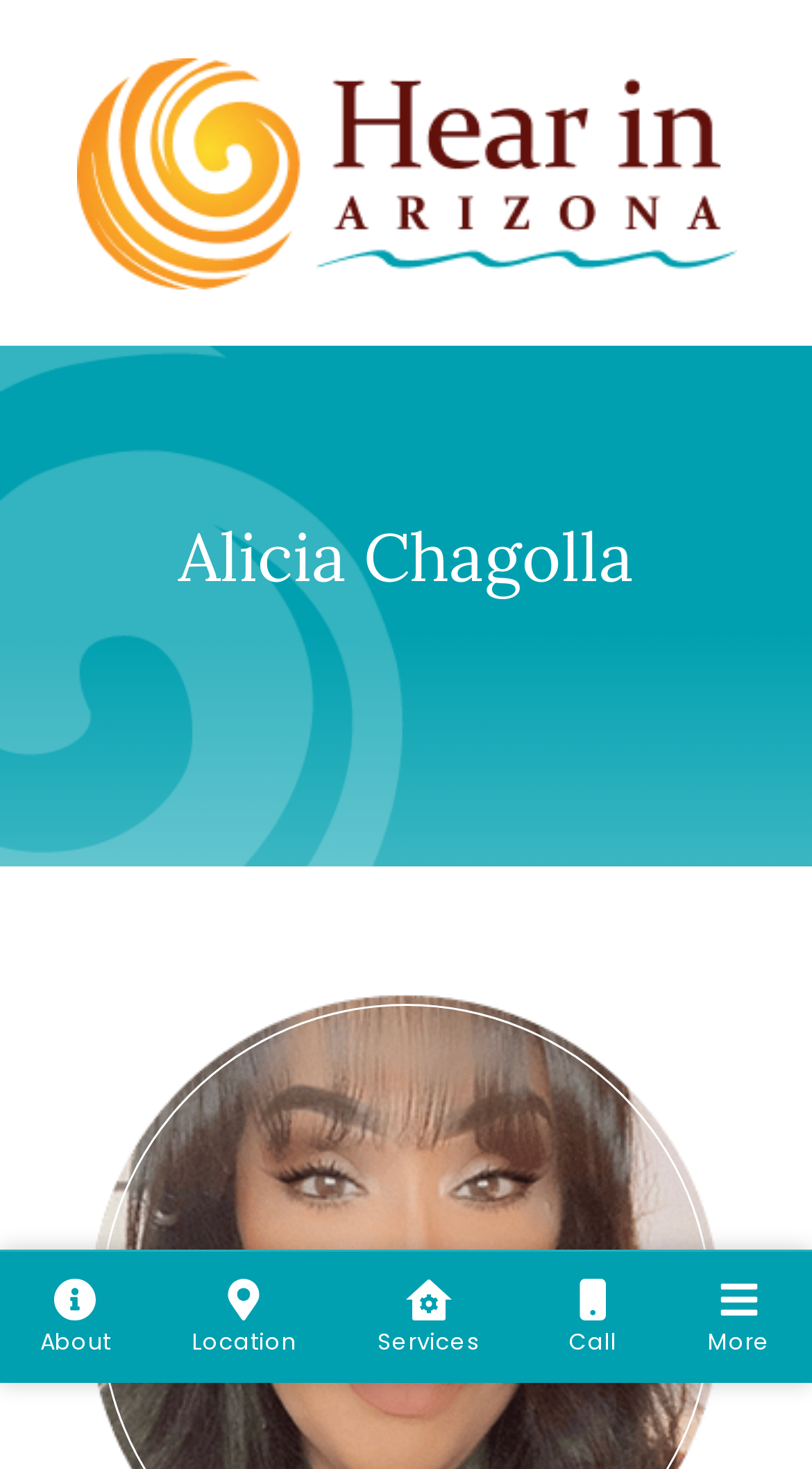Please examine the image and provide a detailed answer to the question: What is the orientation of the menu bar?

I determined the orientation of the menu bar by looking at the menu bar element's property, which specifies its orientation as 'horizontal'.